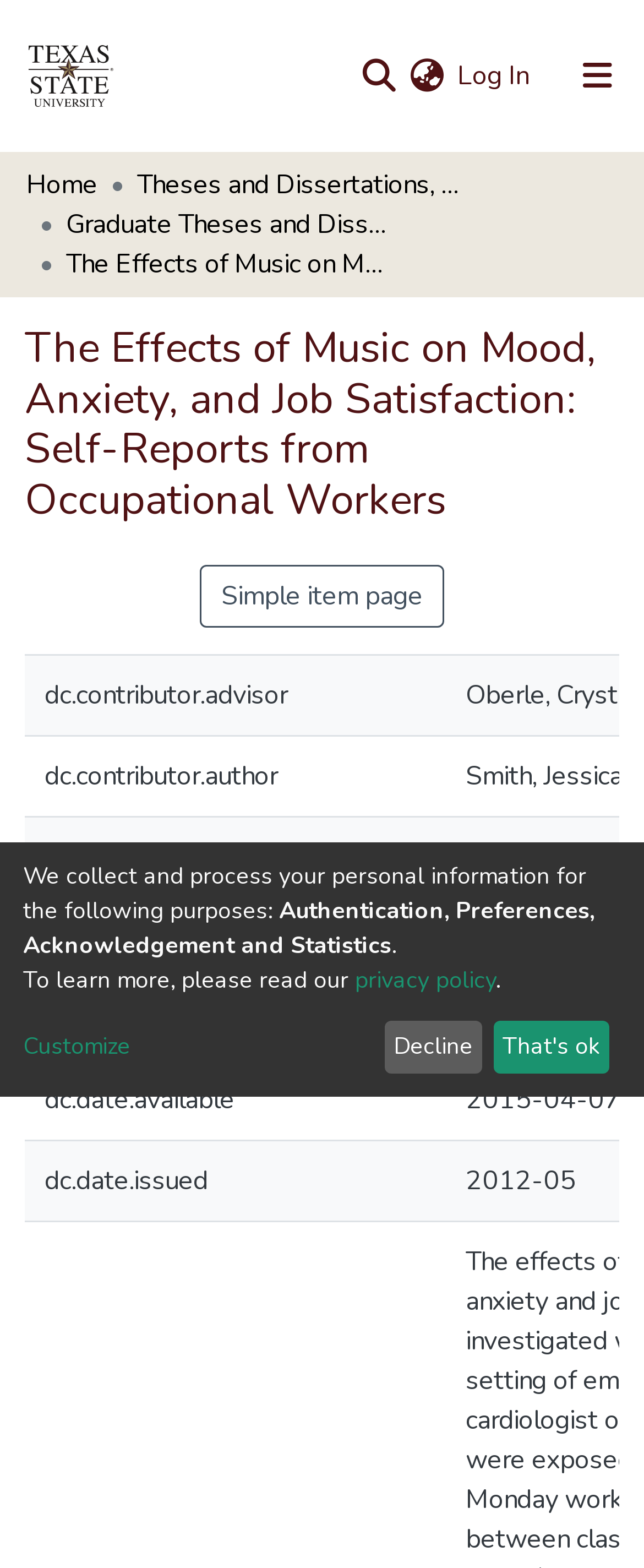Predict the bounding box of the UI element based on this description: "Decline".

[0.596, 0.651, 0.748, 0.685]